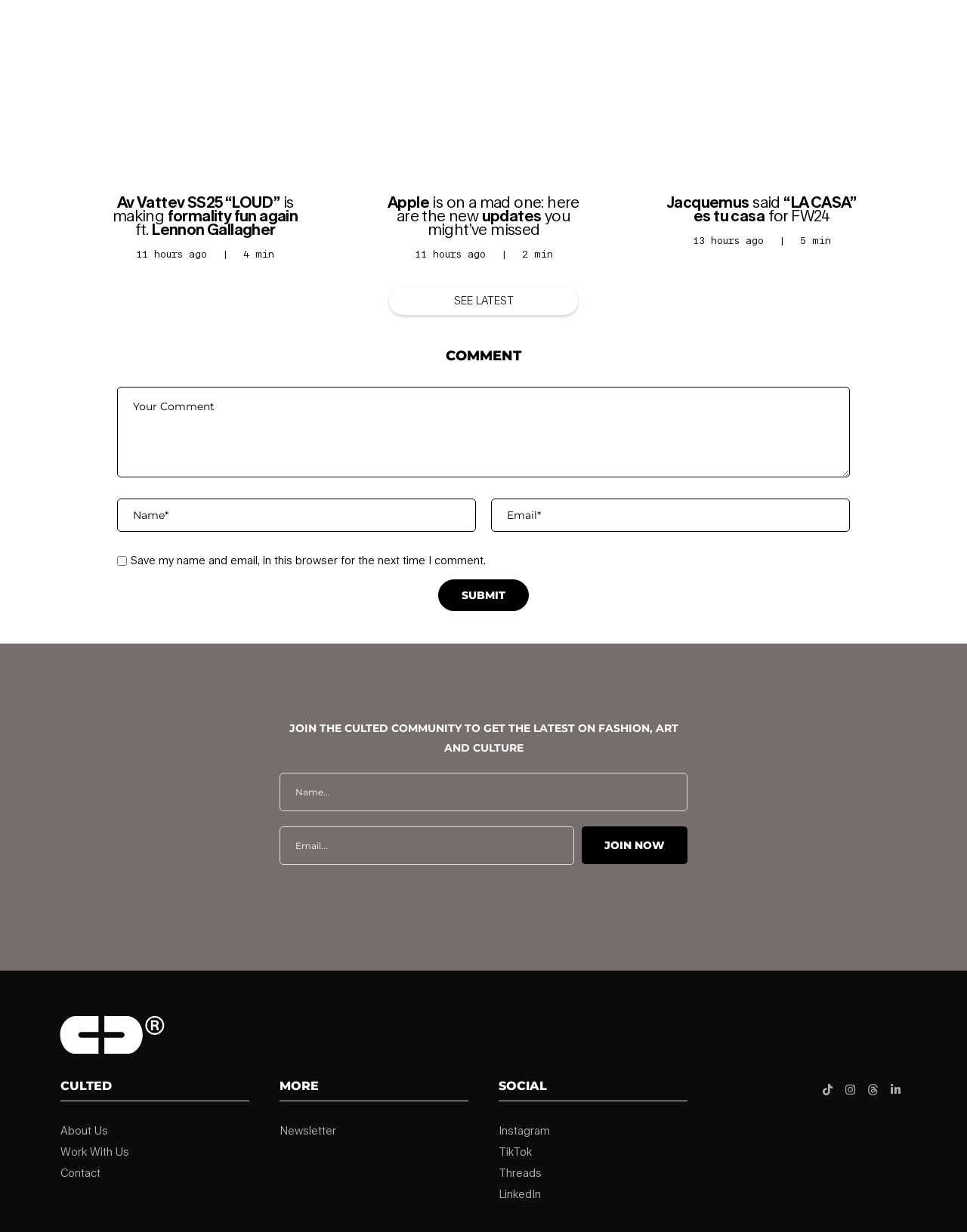Please specify the bounding box coordinates of the area that should be clicked to accomplish the following instruction: "Read the article about Av Vattev SS25 'LOUD'". The coordinates should consist of four float numbers between 0 and 1, i.e., [left, top, right, bottom].

[0.116, 0.156, 0.308, 0.193]